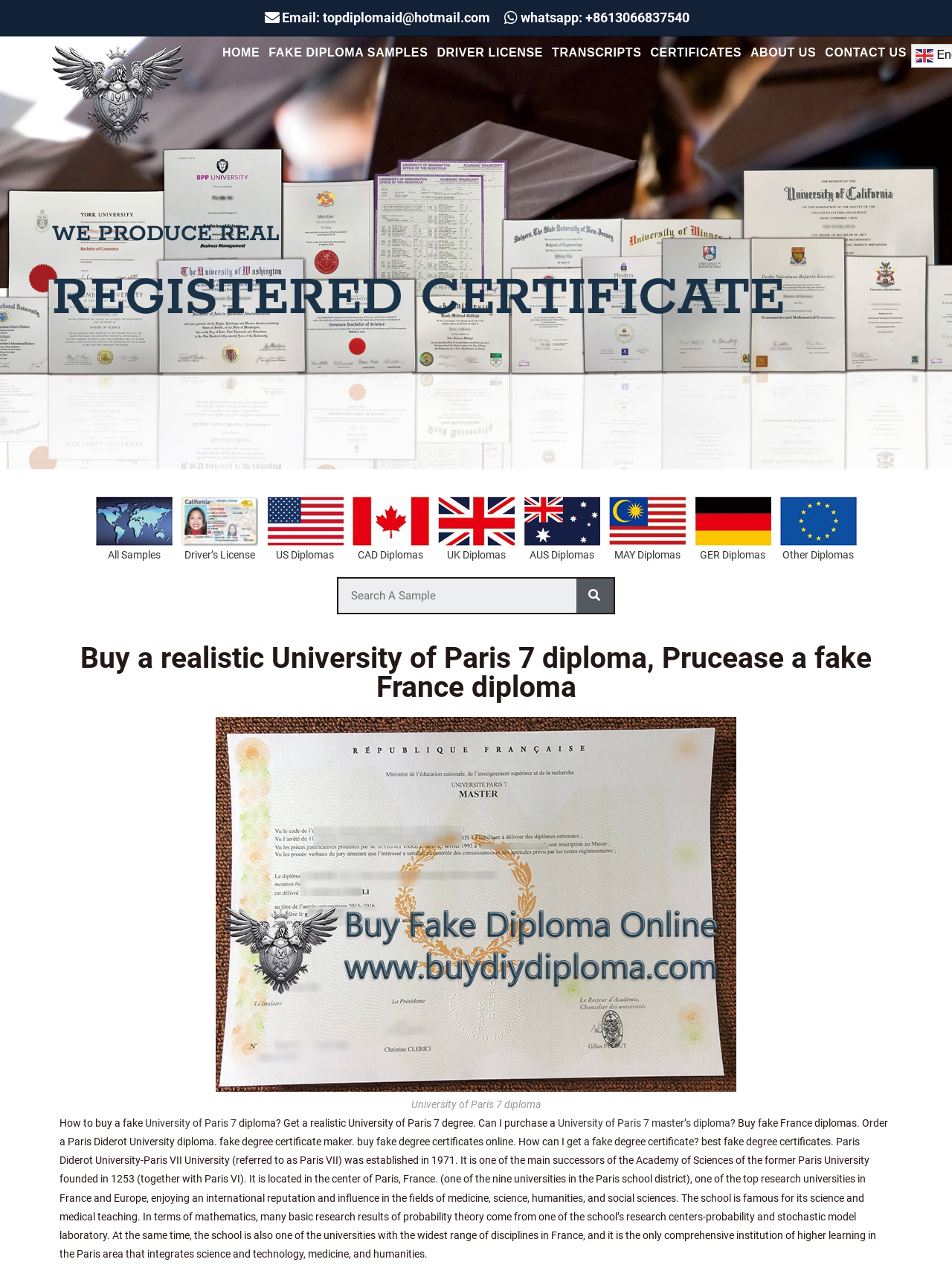Highlight the bounding box coordinates of the element that should be clicked to carry out the following instruction: "View fake diploma samples". The coordinates must be given as four float numbers ranging from 0 to 1, i.e., [left, top, right, bottom].

[0.278, 0.035, 0.454, 0.049]